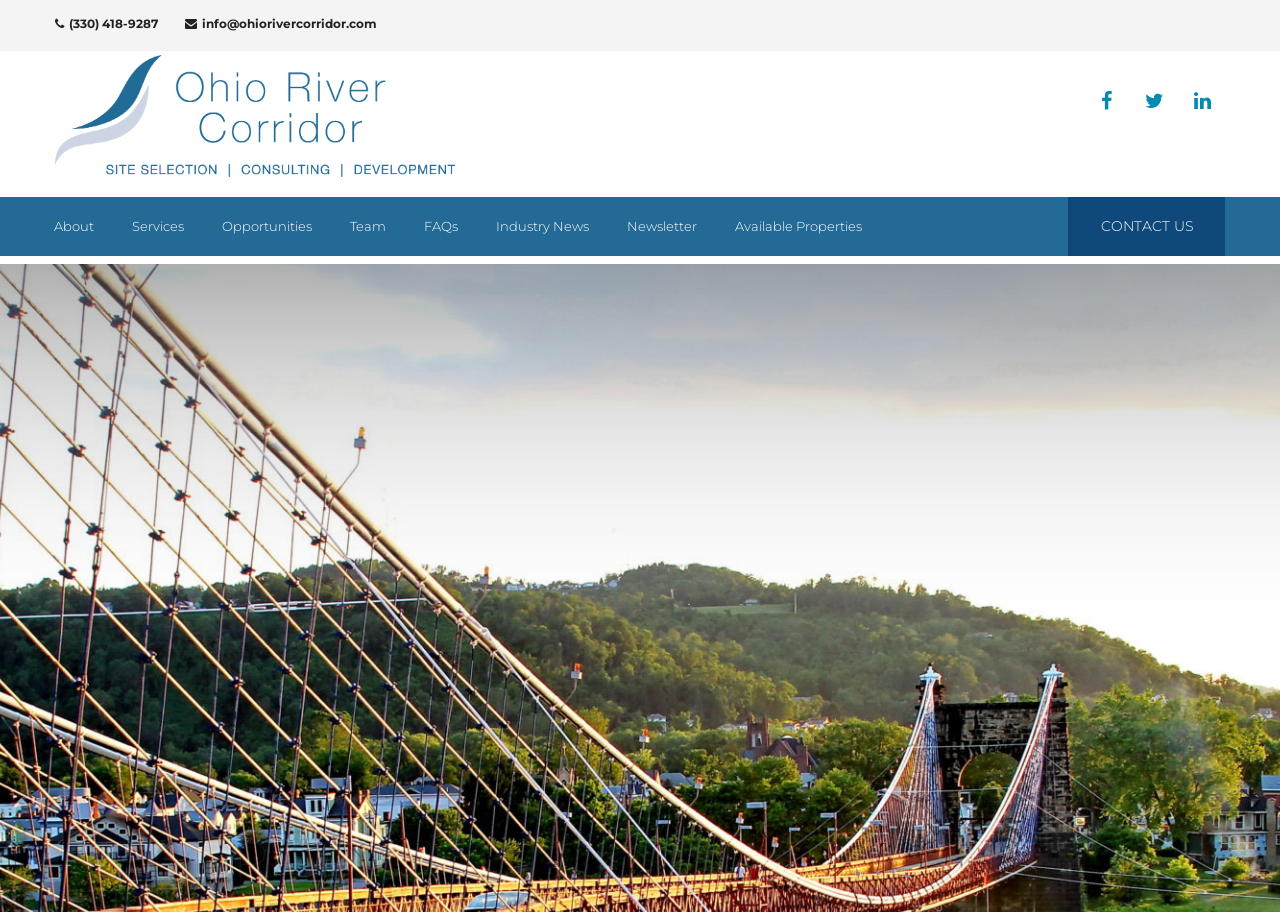Please specify the bounding box coordinates of the area that should be clicked to accomplish the following instruction: "Contact the Bobby Sands Trust". The coordinates should consist of four float numbers between 0 and 1, i.e., [left, top, right, bottom].

None